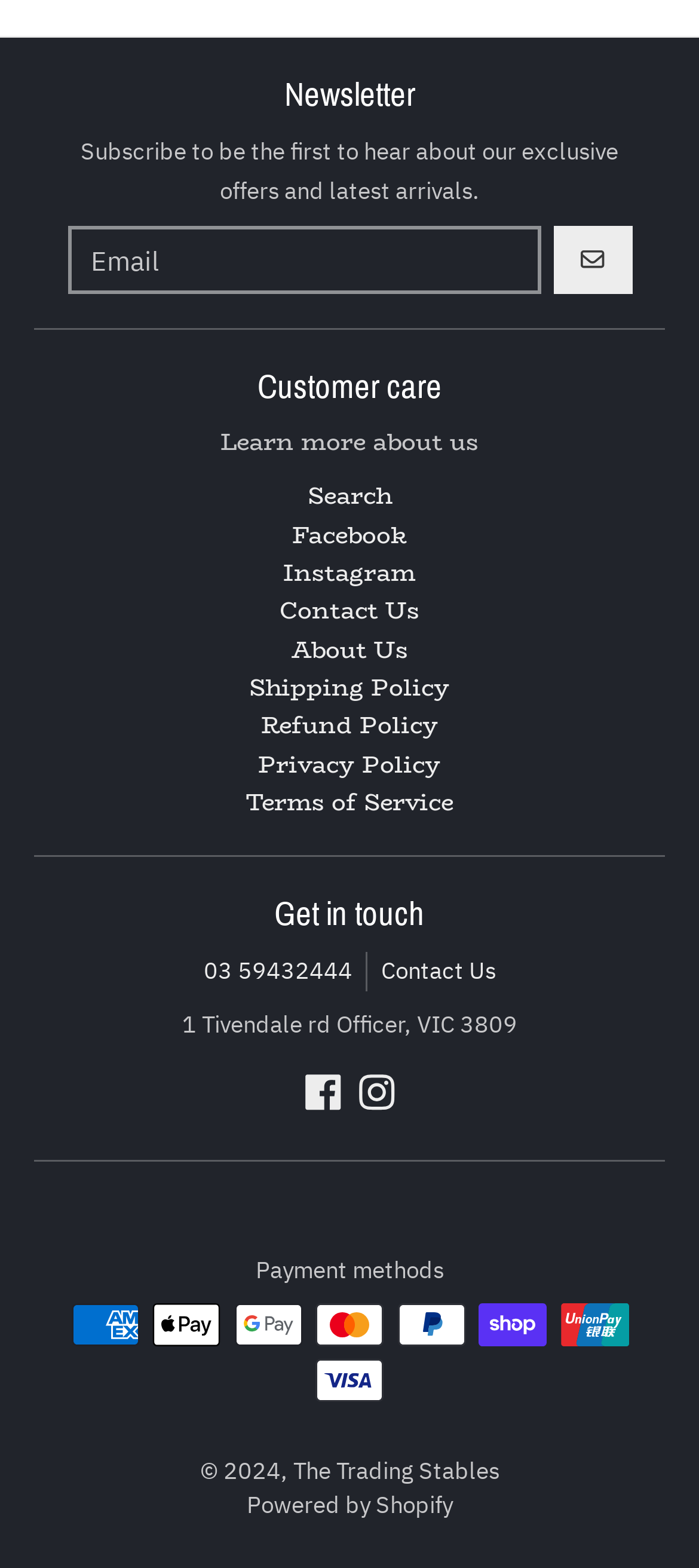Please identify the coordinates of the bounding box for the clickable region that will accomplish this instruction: "Learn more about customer care".

[0.315, 0.27, 0.685, 0.294]